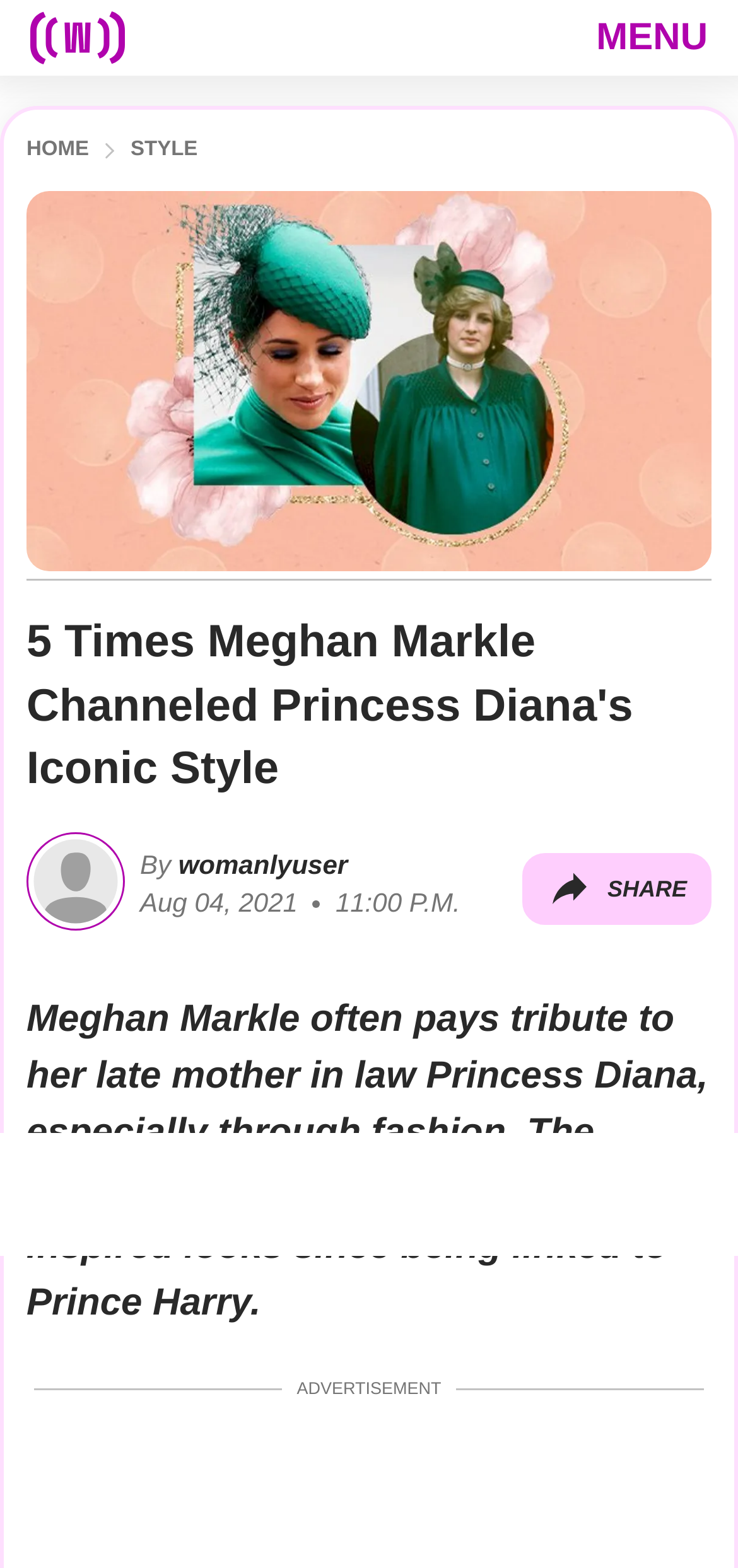Determine the bounding box coordinates of the clickable region to execute the instruction: "View the author's profile". The coordinates should be four float numbers between 0 and 1, denoted as [left, top, right, bottom].

[0.036, 0.531, 0.169, 0.593]